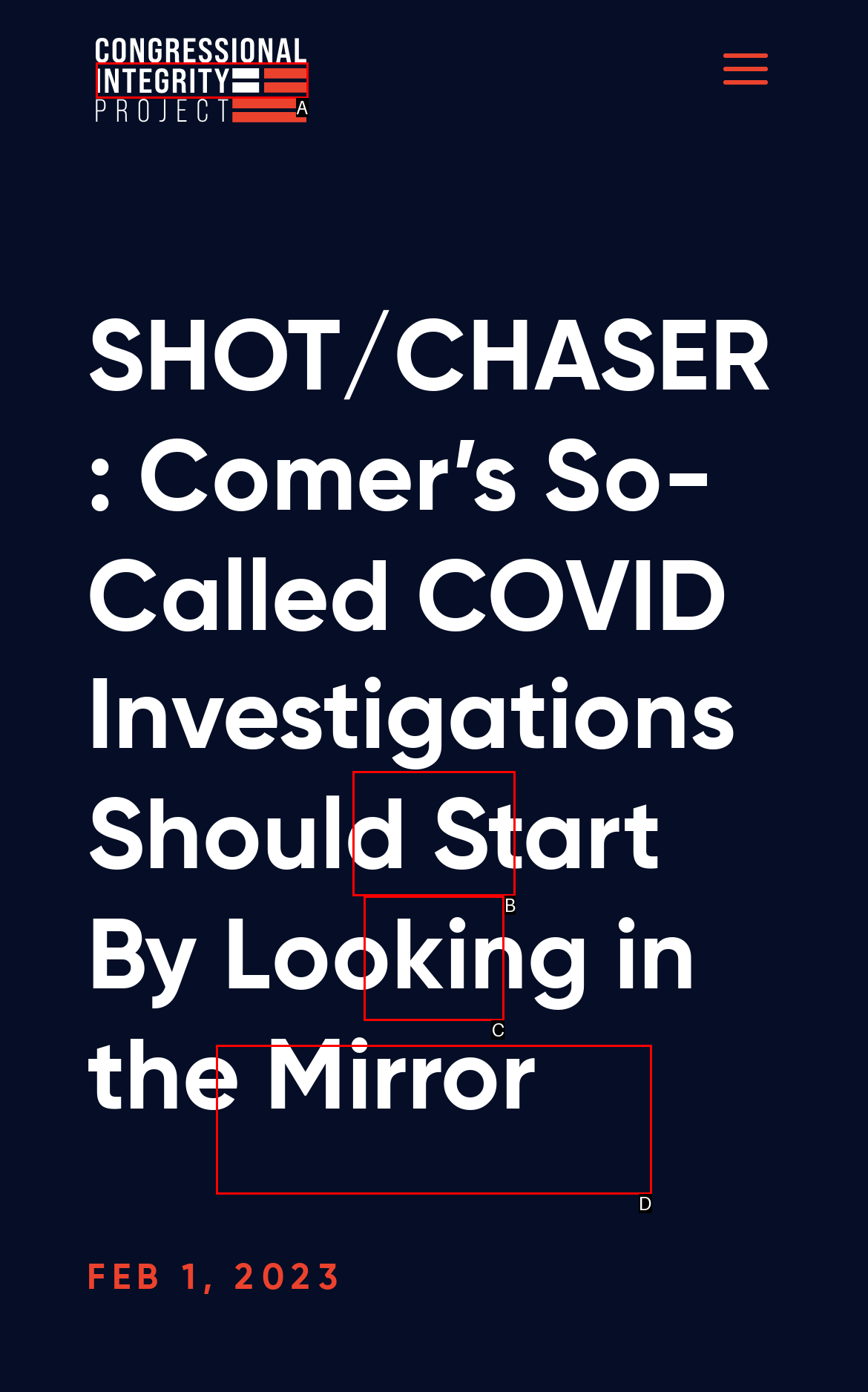Given the description: News, select the HTML element that matches it best. Reply with the letter of the chosen option directly.

C